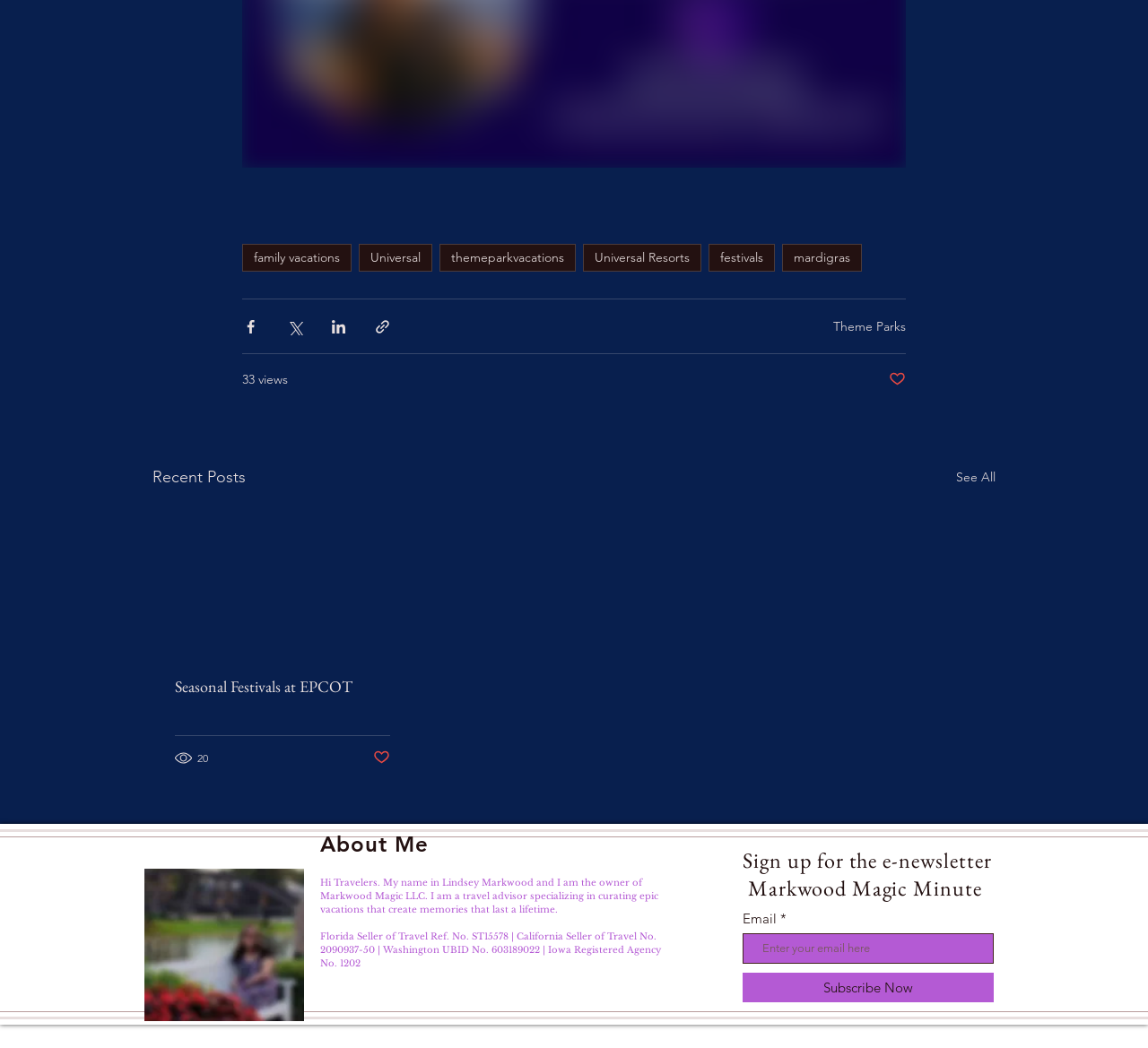Please find the bounding box coordinates of the section that needs to be clicked to achieve this instruction: "View the 'Seasonal Festivals at EPCOT' post".

[0.152, 0.645, 0.34, 0.665]